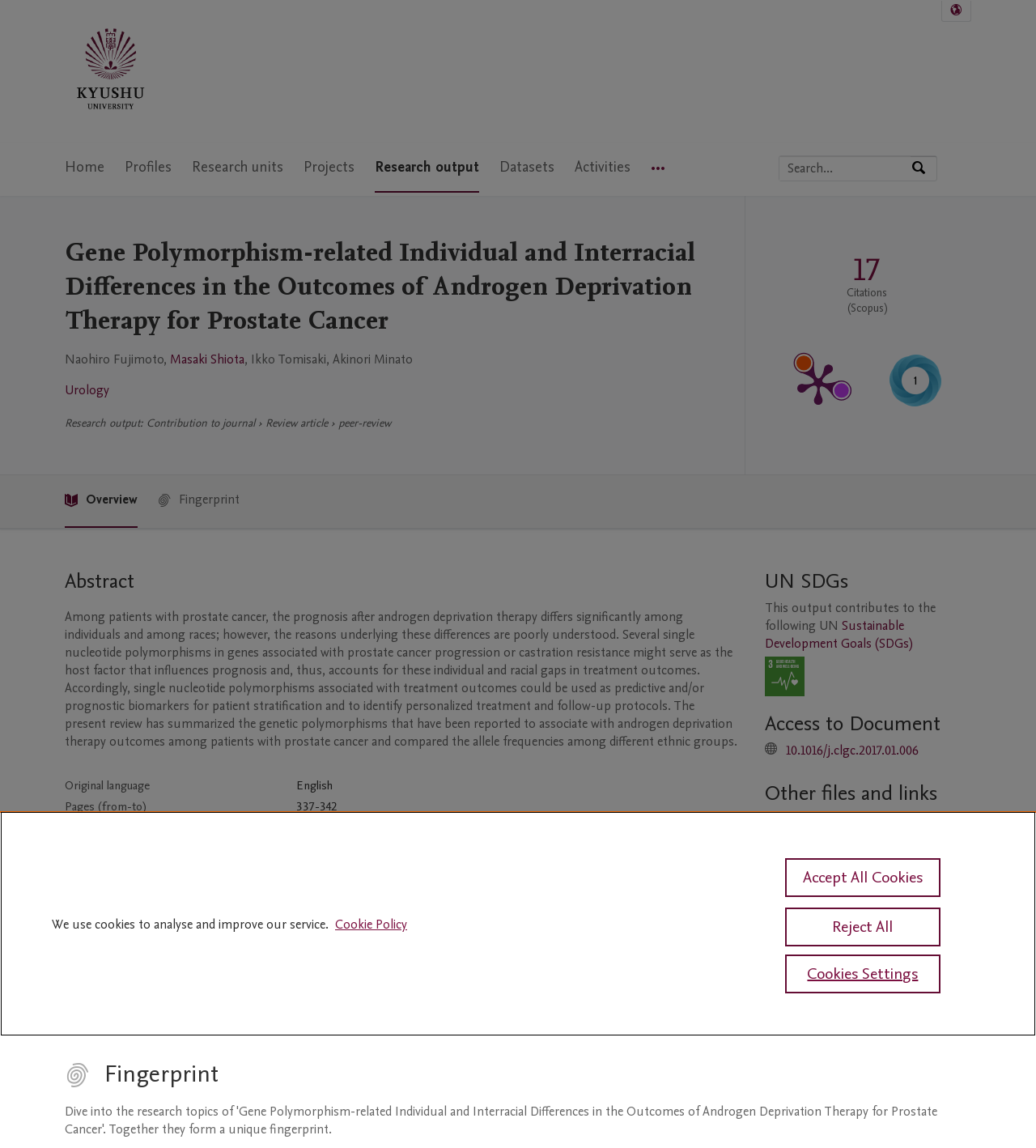What is the research output type?
Using the image as a reference, give an elaborate response to the question.

The research output type can be found in the section 'Research output' where it is written as 'Contribution to journal › Review article'.